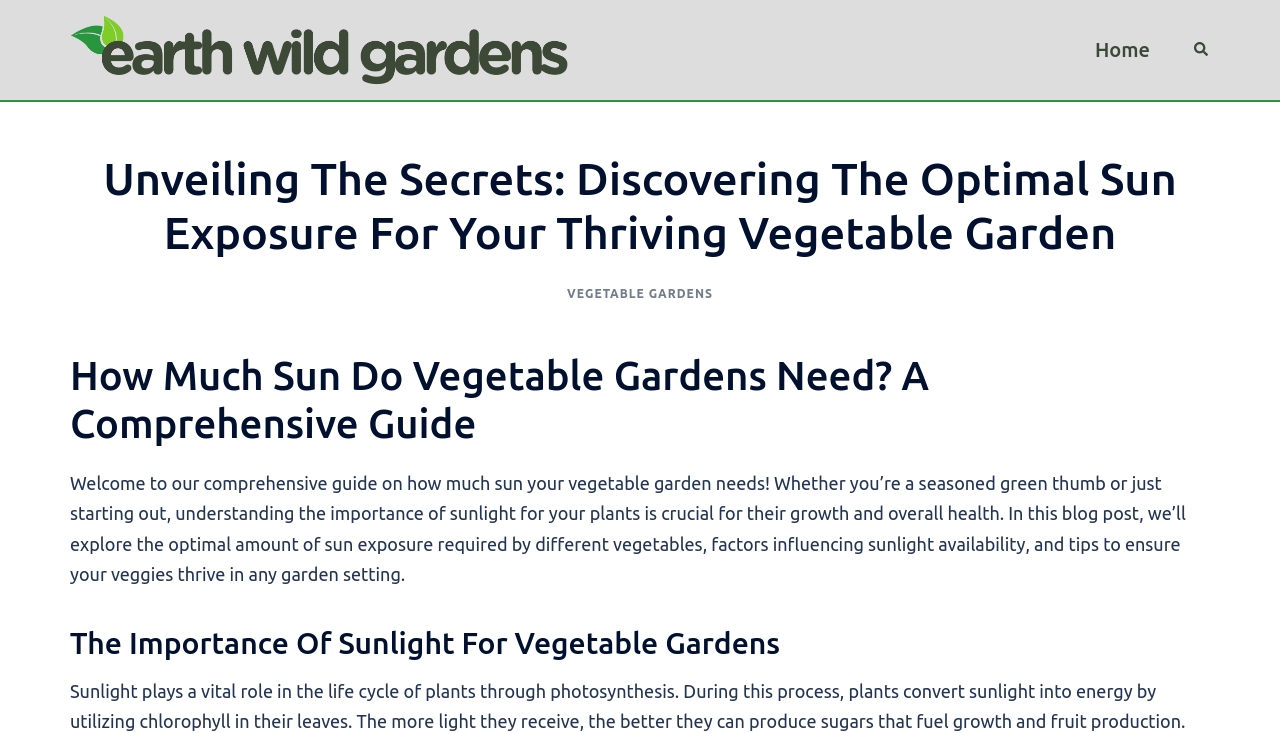Find the main header of the webpage and produce its text content.

Unveiling The Secrets: Discovering The Optimal Sun Exposure For Your Thriving Vegetable Garden